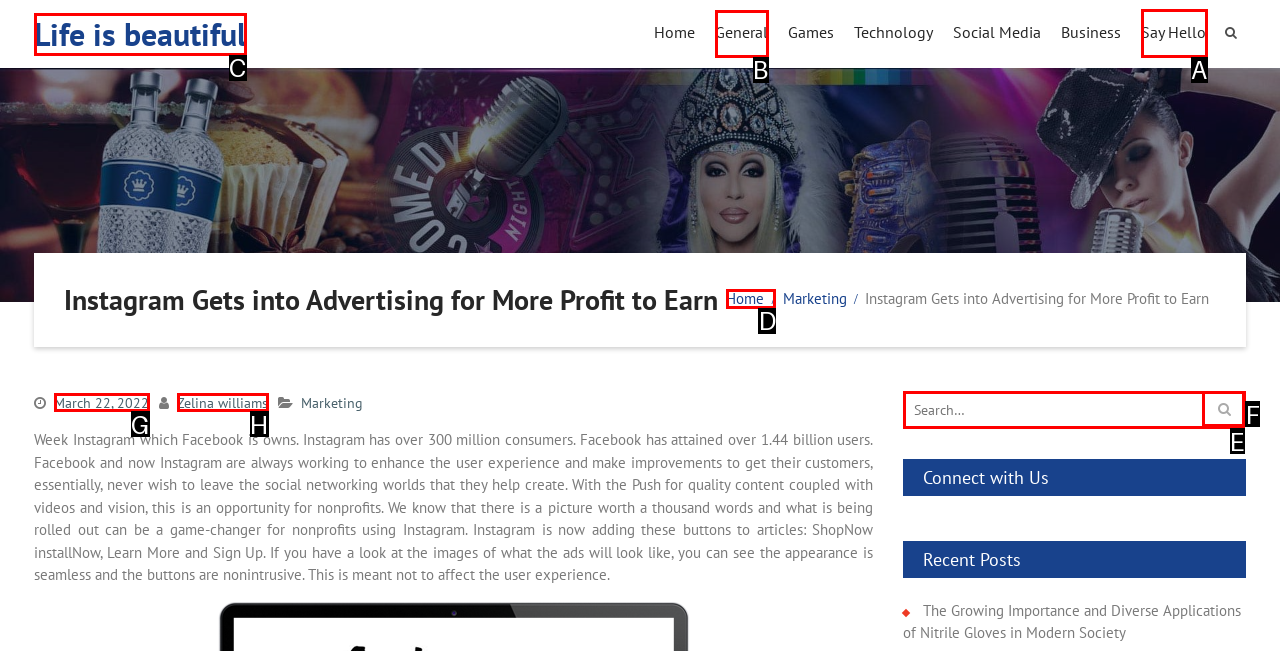Identify the letter of the correct UI element to fulfill the task: Click on the 'Say Hello' link from the given options in the screenshot.

A